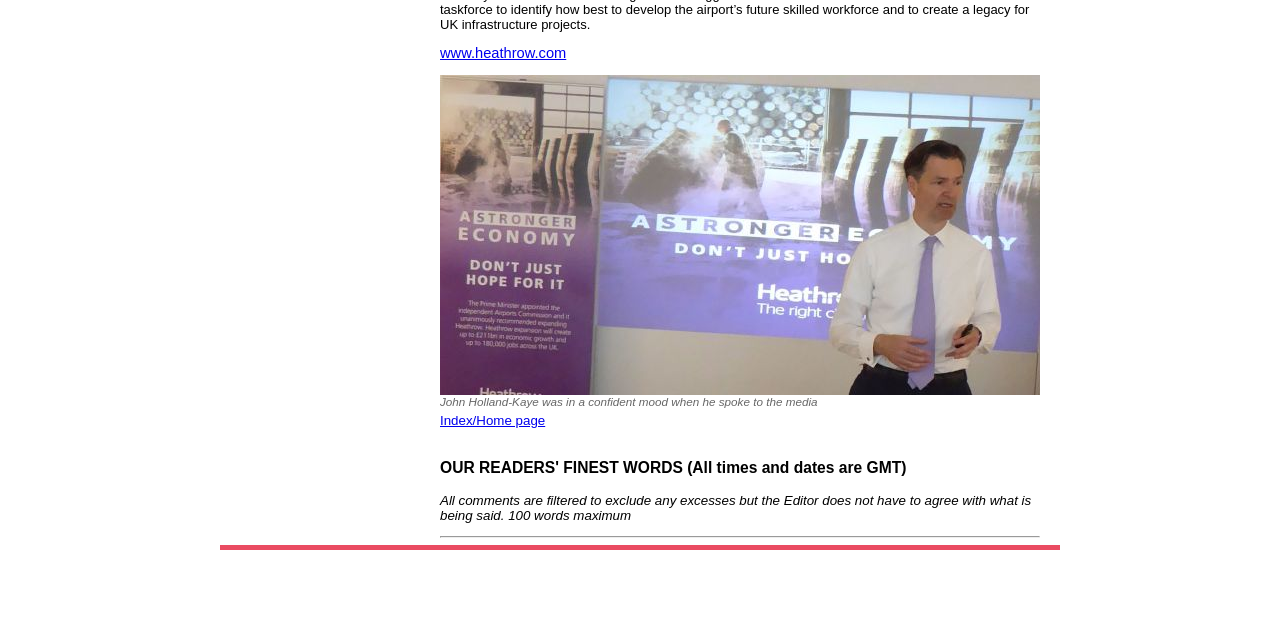Locate the UI element described as follows: "Index/Home page". Return the bounding box coordinates as four float numbers between 0 and 1 in the order [left, top, right, bottom].

[0.344, 0.646, 0.426, 0.669]